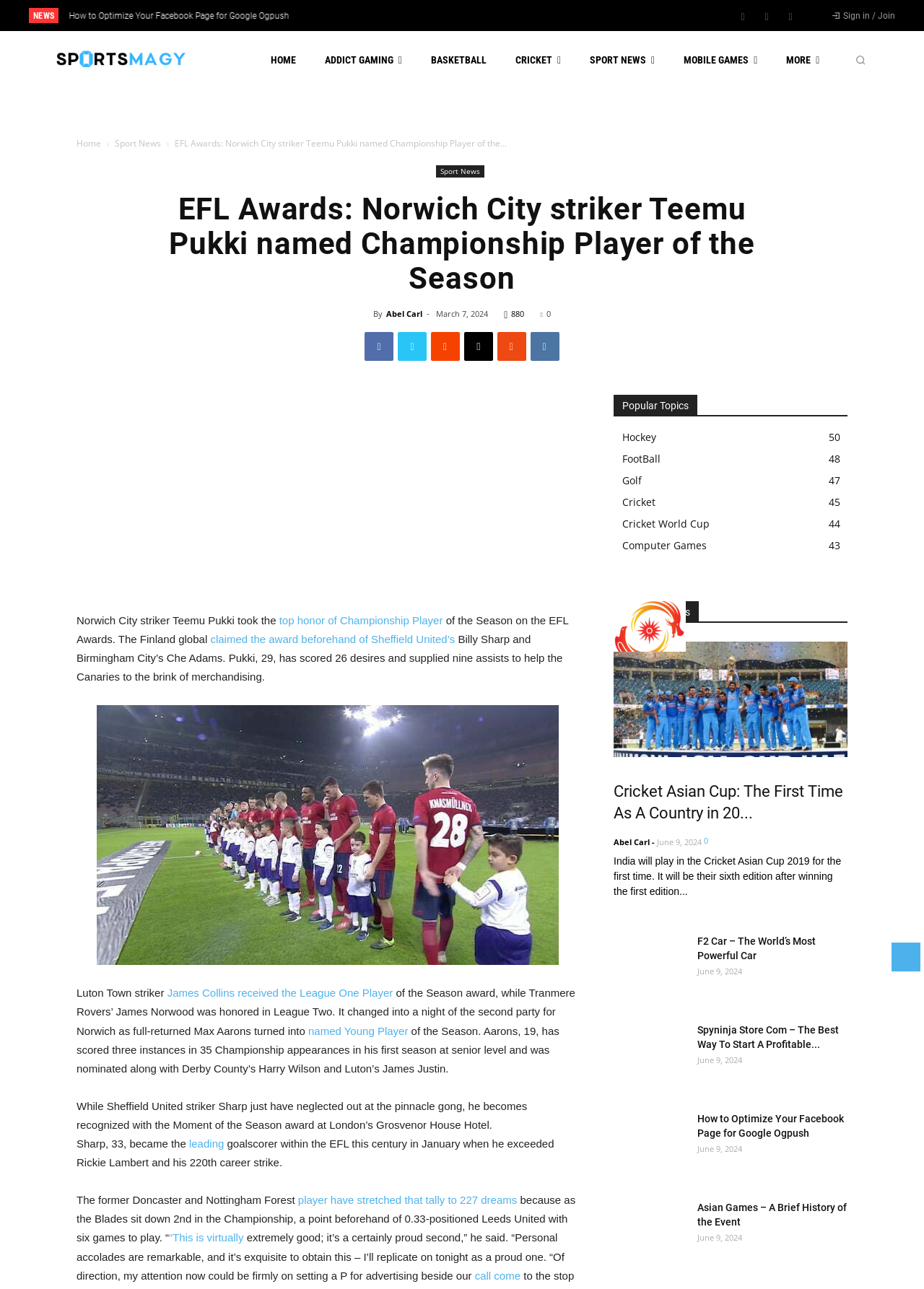Predict the bounding box coordinates of the area that should be clicked to accomplish the following instruction: "Click on the 'HOME' link". The bounding box coordinates should consist of four float numbers between 0 and 1, i.e., [left, top, right, bottom].

[0.293, 0.024, 0.32, 0.069]